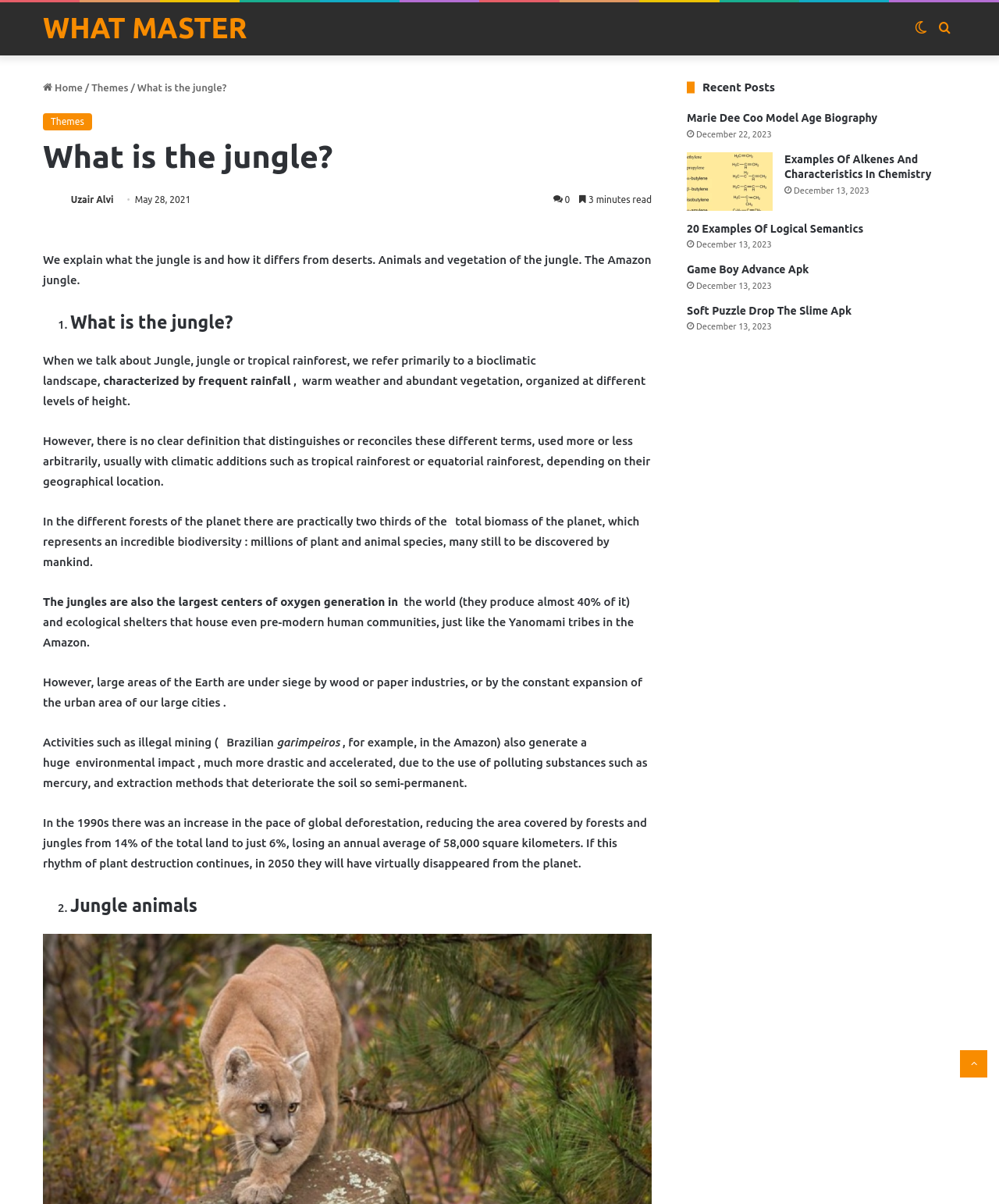Generate a comprehensive description of the webpage.

This webpage is about explaining what a jungle is, its differences from deserts, and its characteristics. At the top, there is a primary navigation bar with links to "WHAT MASTER", "Search for", and "Switch skin". Below the navigation bar, there is a header section with links to "Home", "Themes", and a title "What is the jungle?".

On the left side of the page, there is a main content section that starts with a brief introduction to the jungle, followed by a series of paragraphs explaining its characteristics, such as frequent rainfall, warm weather, and abundant vegetation. The text also discusses the importance of jungles, including their role in generating oxygen and housing diverse plant and animal species.

The main content section is divided into two parts, with the first part focusing on the definition and characteristics of jungles, and the second part discussing jungle animals. There are two list markers, "1." and "2.", that separate the two parts.

On the right side of the page, there is a sidebar with a title "Recent Posts" and a list of links to recent articles, including "Marie Dee Coo Model Age Biography", "Examples Of Alkenes And Characteristics In Chemistry", and "20 Examples Of Logical Semantics". Each link has a corresponding date and some of them have images.

At the bottom of the page, there is a "Back to top" button. There is also a photo of Uzair Alvi, the author of the article, with a link to his profile and a date "May 28, 2021".